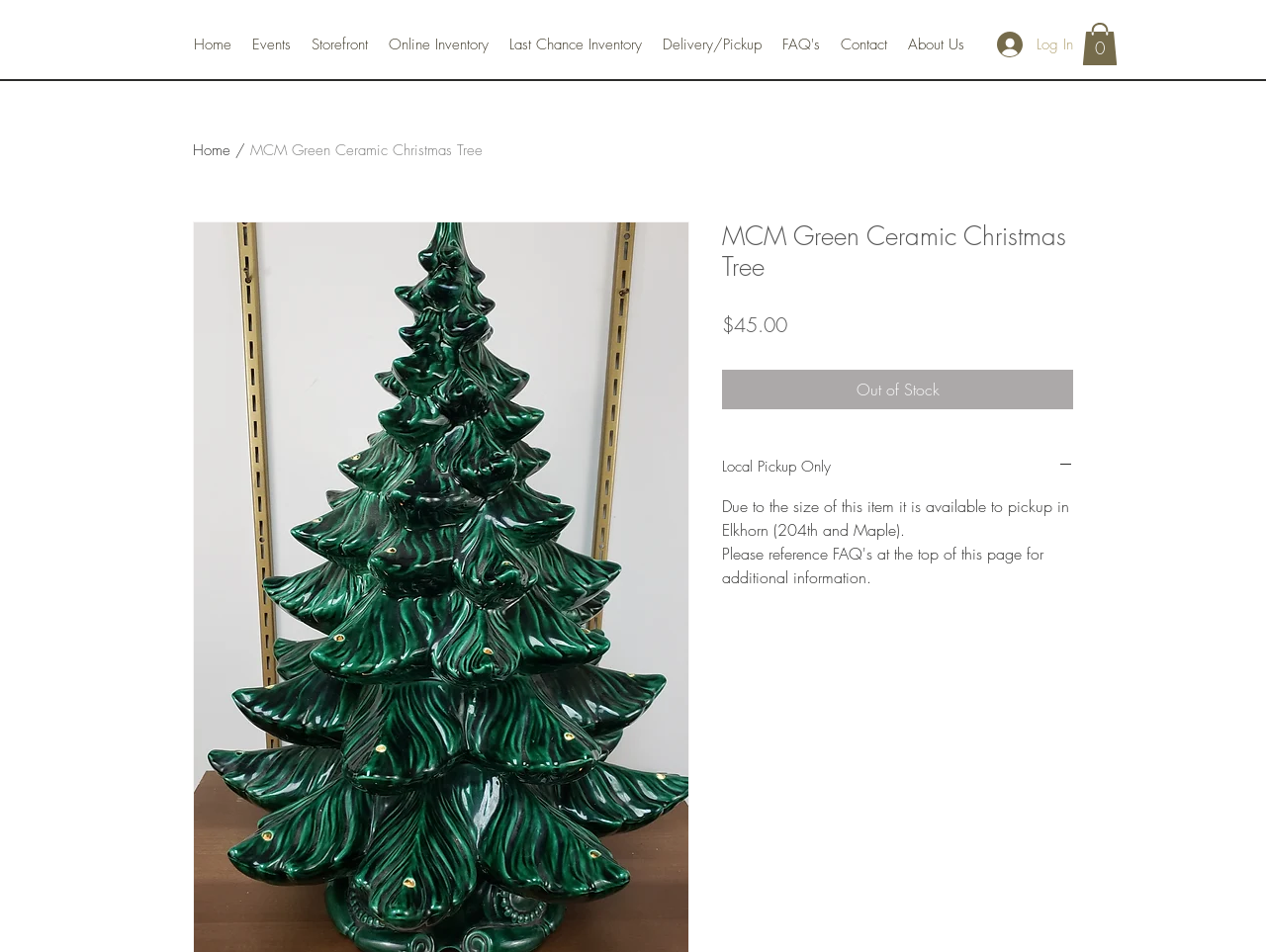Based on the description "Home", find the bounding box of the specified UI element.

[0.153, 0.031, 0.196, 0.063]